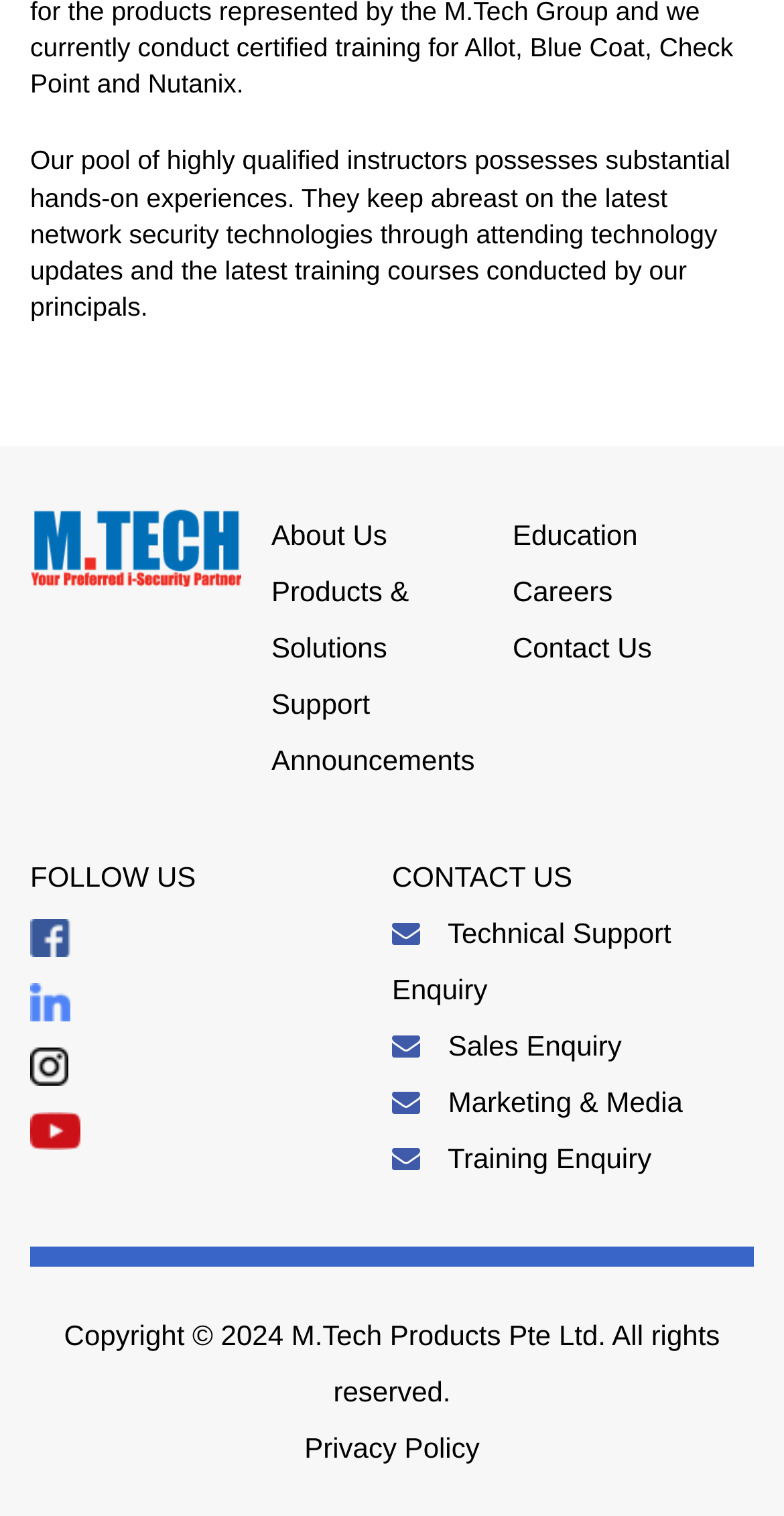Please identify the bounding box coordinates of the element I should click to complete this instruction: 'Login to the website'. The coordinates should be given as four float numbers between 0 and 1, like this: [left, top, right, bottom].

None